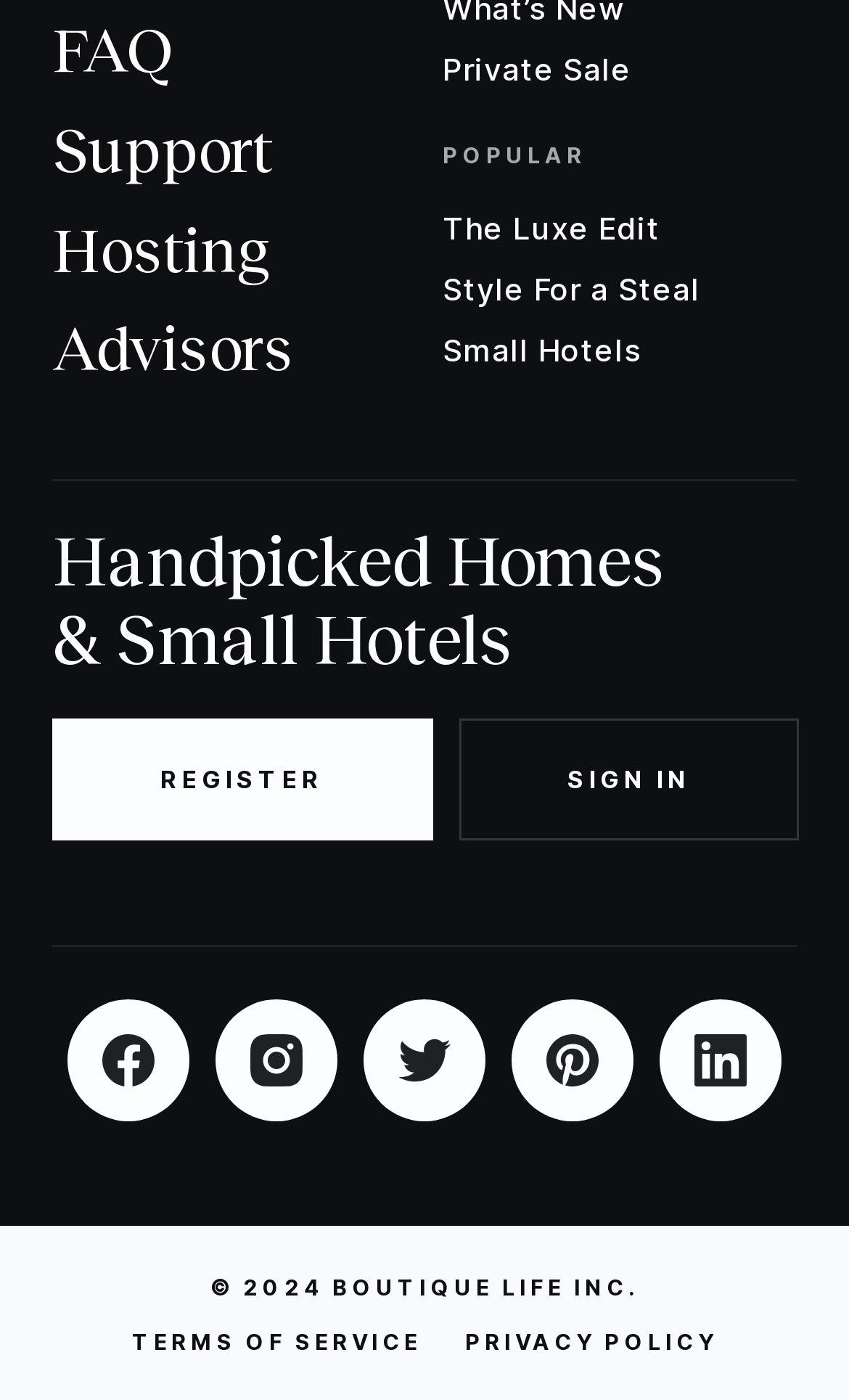Please specify the bounding box coordinates for the clickable region that will help you carry out the instruction: "follow on Facebook".

[0.079, 0.714, 0.223, 0.801]